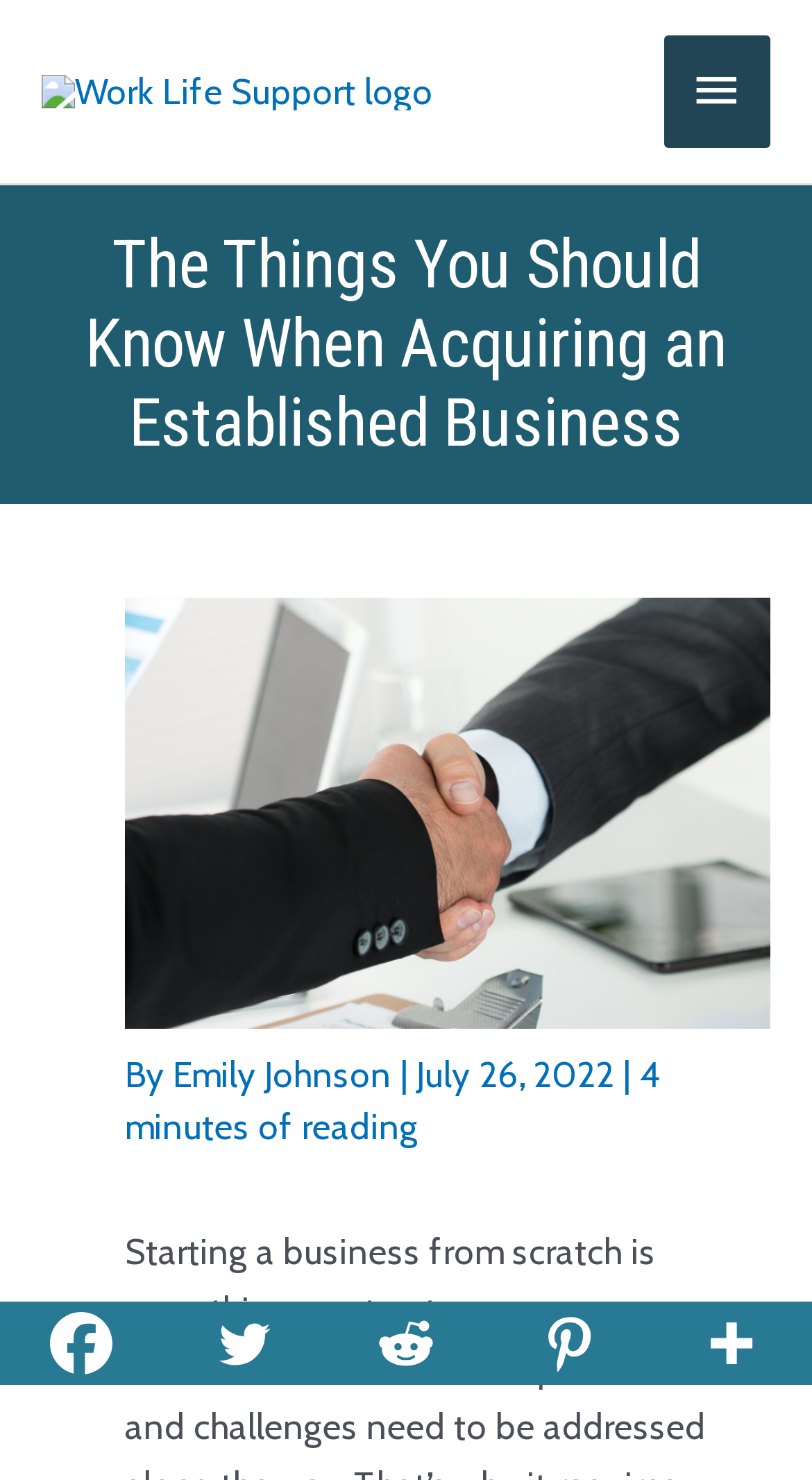Give a one-word or short phrase answer to the question: 
How many social media links are there?

5